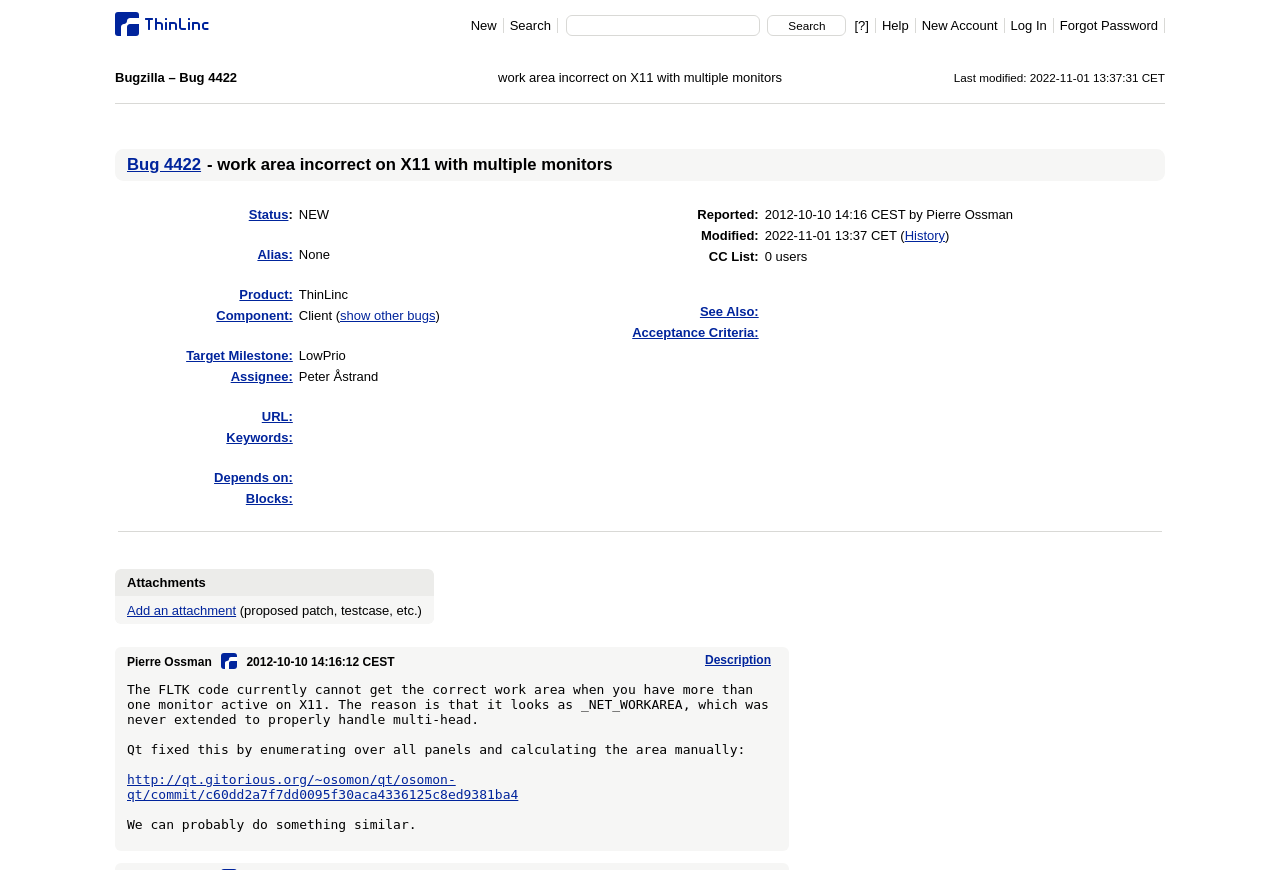Locate the bounding box coordinates of the element I should click to achieve the following instruction: "Click on the 'New' link".

[0.363, 0.021, 0.394, 0.038]